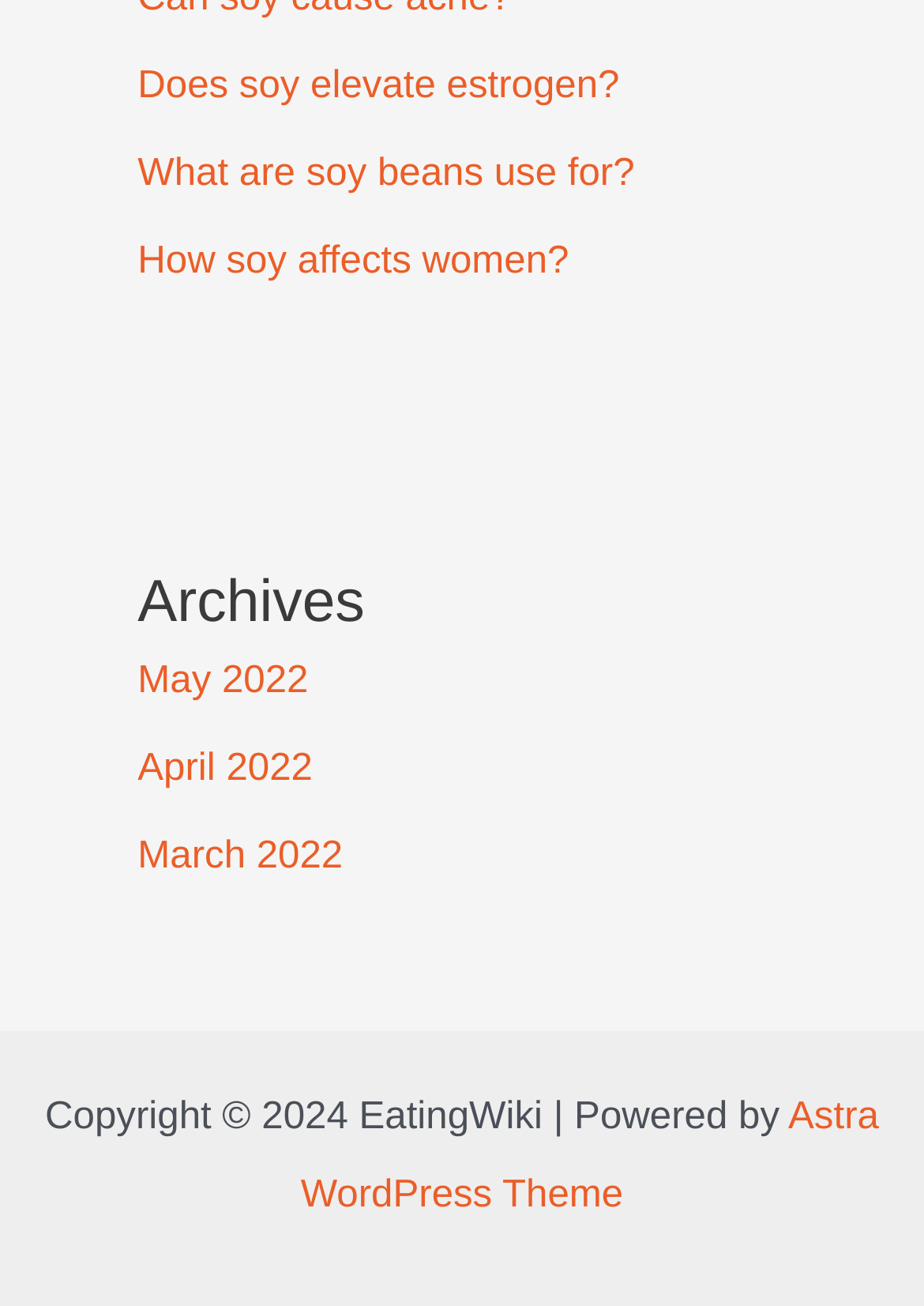Given the element description March 2022, specify the bounding box coordinates of the corresponding UI element in the format (top-left x, top-left y, bottom-right x, bottom-right y). All values must be between 0 and 1.

[0.149, 0.638, 0.371, 0.671]